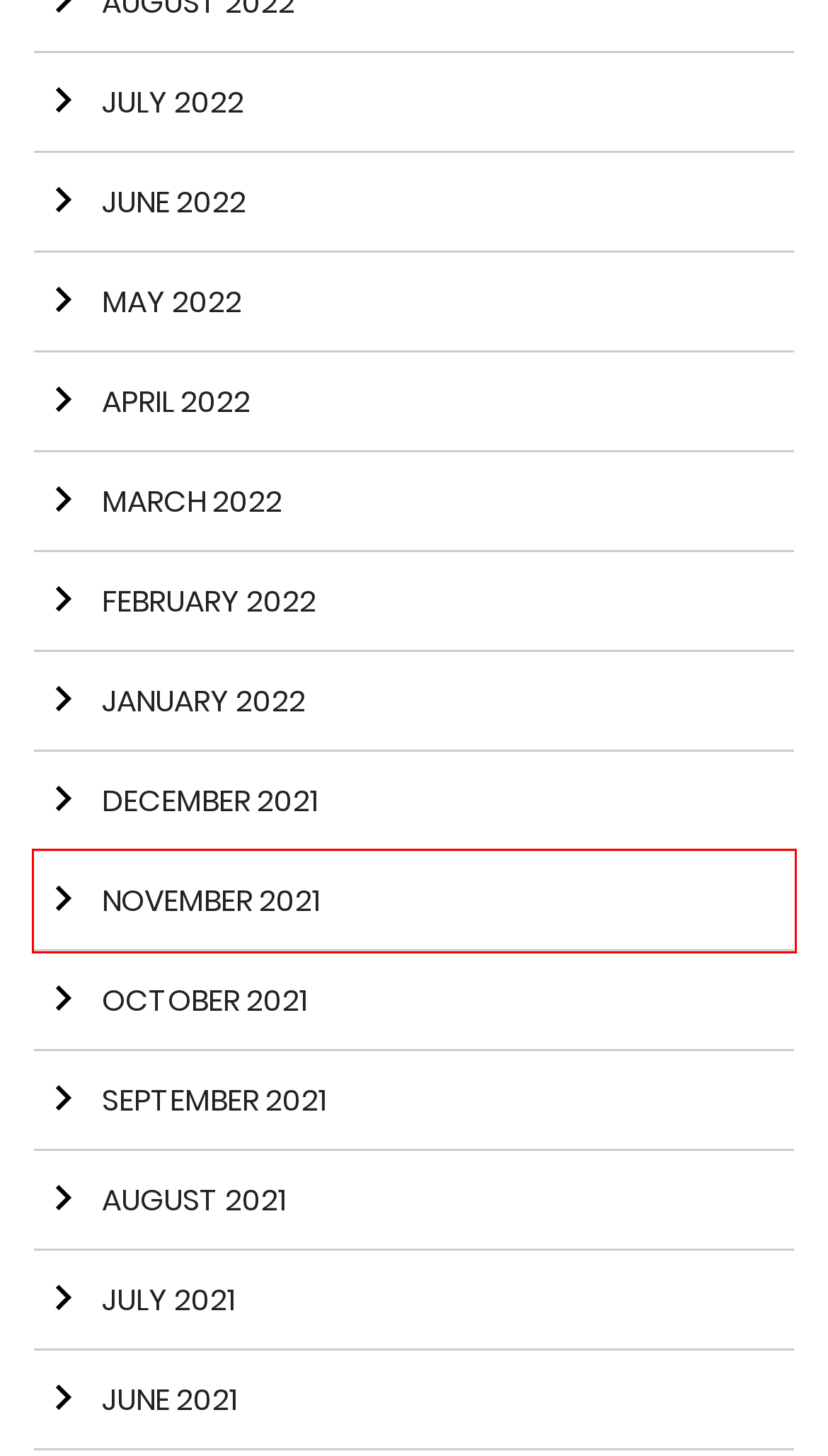You have been given a screenshot of a webpage, where a red bounding box surrounds a UI element. Identify the best matching webpage description for the page that loads after the element in the bounding box is clicked. Options include:
A. Stuart Neal's  Blog - Ambergate Realty Advisors - Blog Archive: September, 2021
B. Stuart Neal's  Blog - Ambergate Realty Advisors - Blog Archive: April, 2022
C. Stuart Neal's  Blog - Ambergate Realty Advisors - Blog Archive: June, 2022
D. Stuart Neal's  Blog - Ambergate Realty Advisors - Blog Archive: January, 2022
E. Stuart Neal's  Blog - Ambergate Realty Advisors - Blog Archive: July, 2022
F. Stuart Neal's  Blog - Ambergate Realty Advisors - Blog Archive: November, 2021
G. Stuart Neal's  Blog - Ambergate Realty Advisors - Blog Archive: June, 2021
H. Stuart Neal's  Blog - Ambergate Realty Advisors - Blog Archive: February, 2022

F